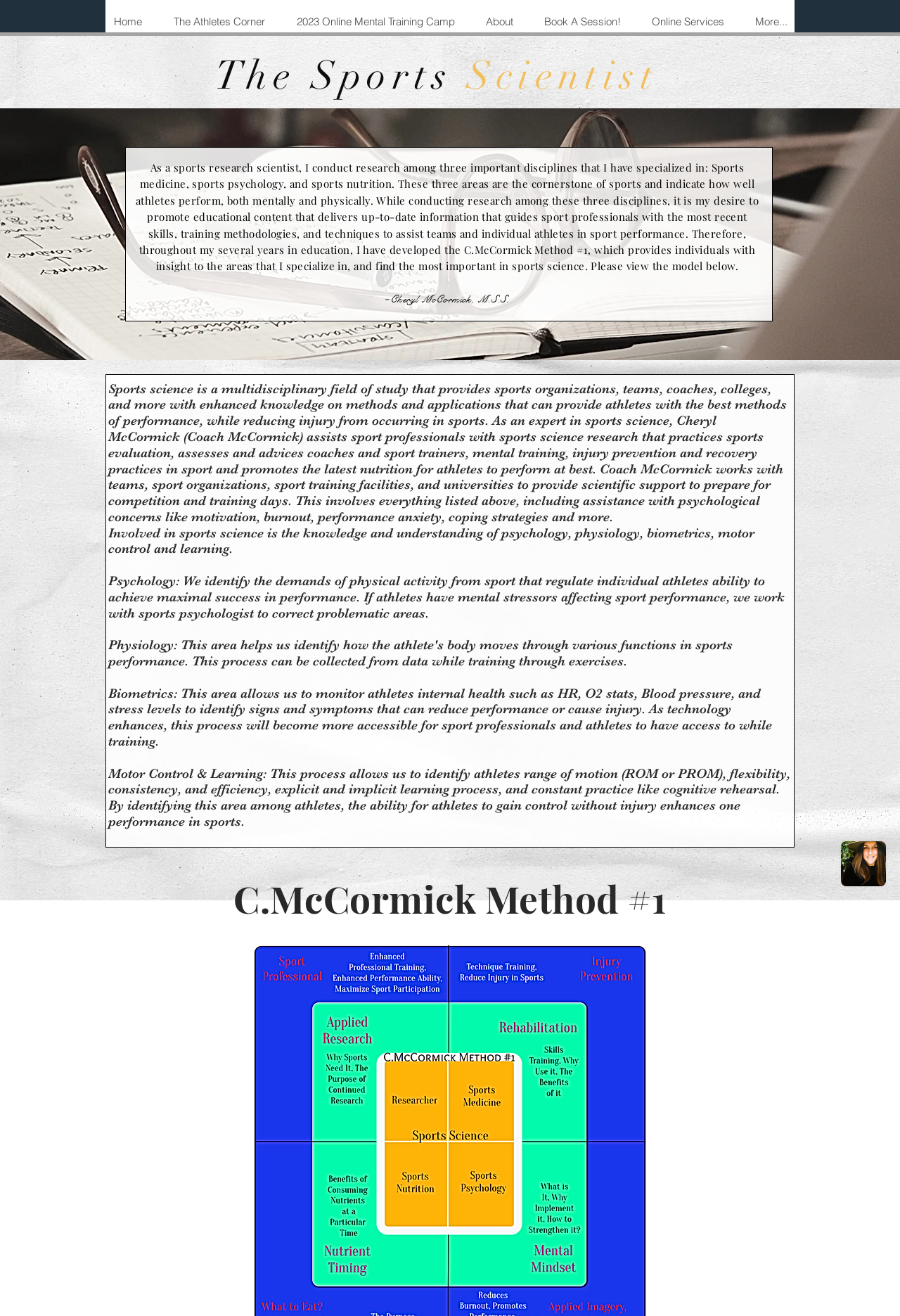Based on the provided description, "Online Services", find the bounding box of the corresponding UI element in the screenshot.

[0.706, 0.001, 0.821, 0.032]